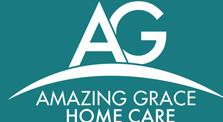Answer the question with a single word or phrase: 
What type of services does the company provide?

Home care services